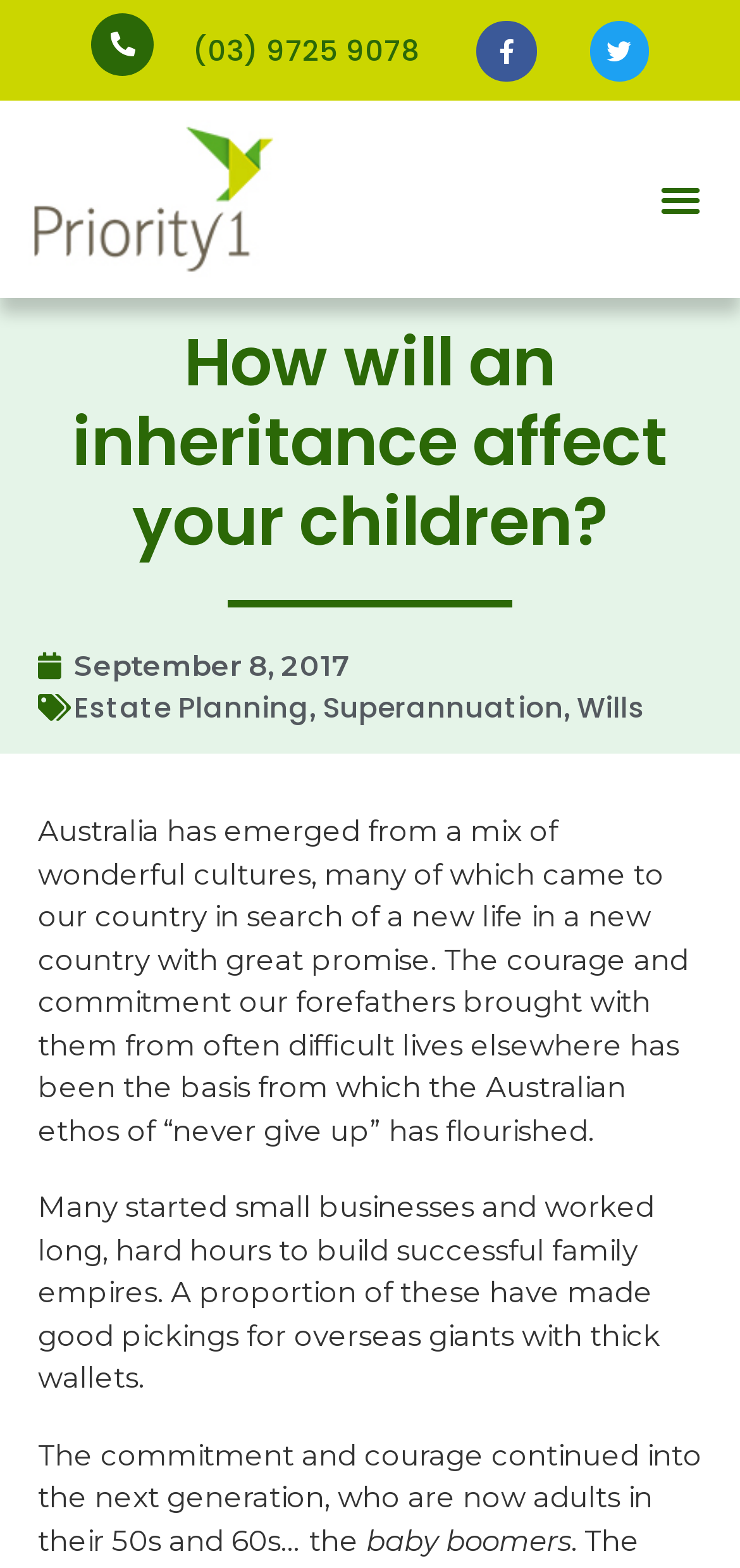Locate the UI element described by (03) 9725 9078 and provide its bounding box coordinates. Use the format (top-left x, top-left y, bottom-right x, bottom-right y) with all values as floating point numbers between 0 and 1.

[0.26, 0.019, 0.567, 0.045]